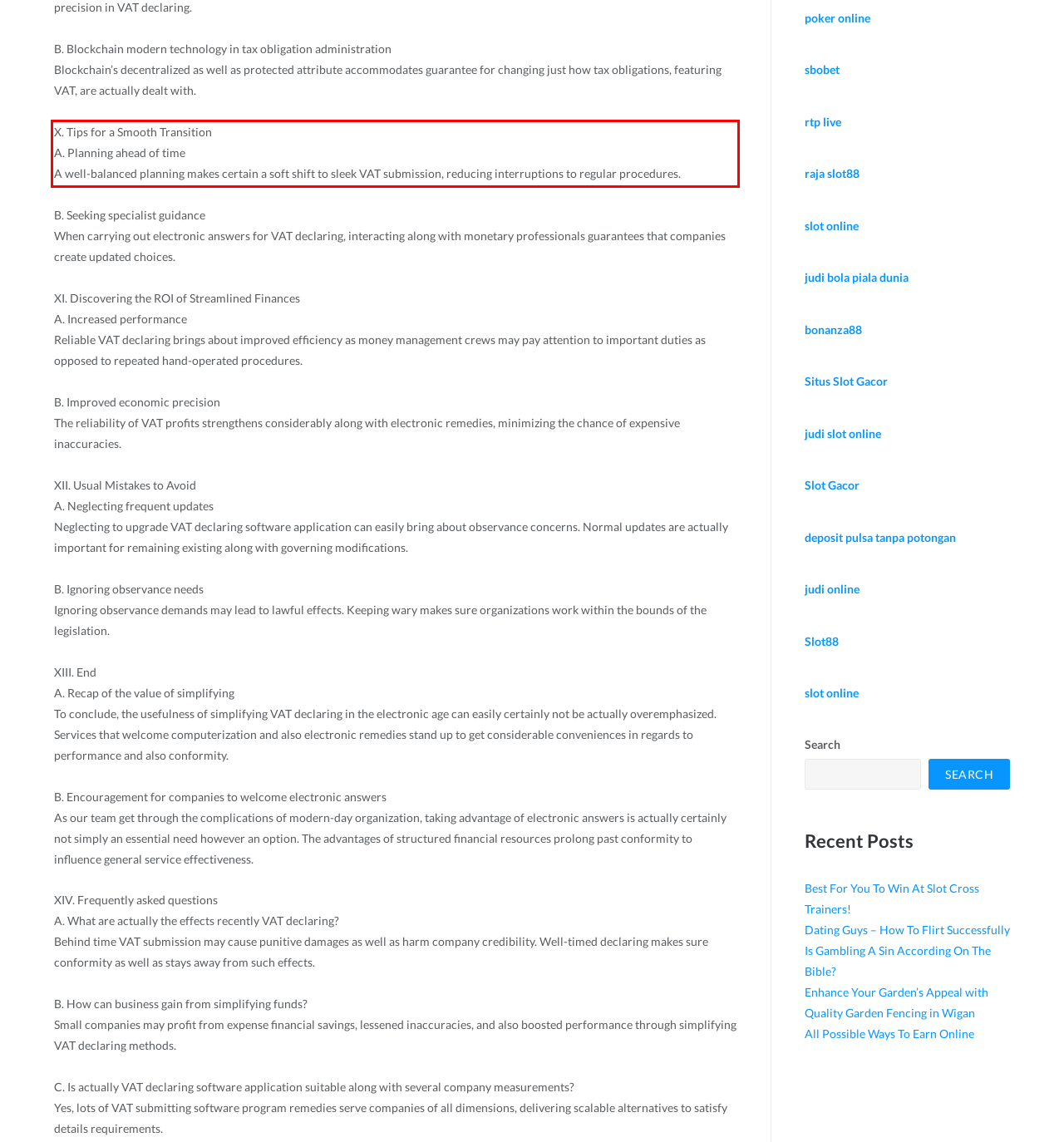The screenshot provided shows a webpage with a red bounding box. Apply OCR to the text within this red bounding box and provide the extracted content.

X. Tips for a Smooth Transition A. Planning ahead of time A well-balanced planning makes certain a soft shift to sleek VAT submission, reducing interruptions to regular procedures.